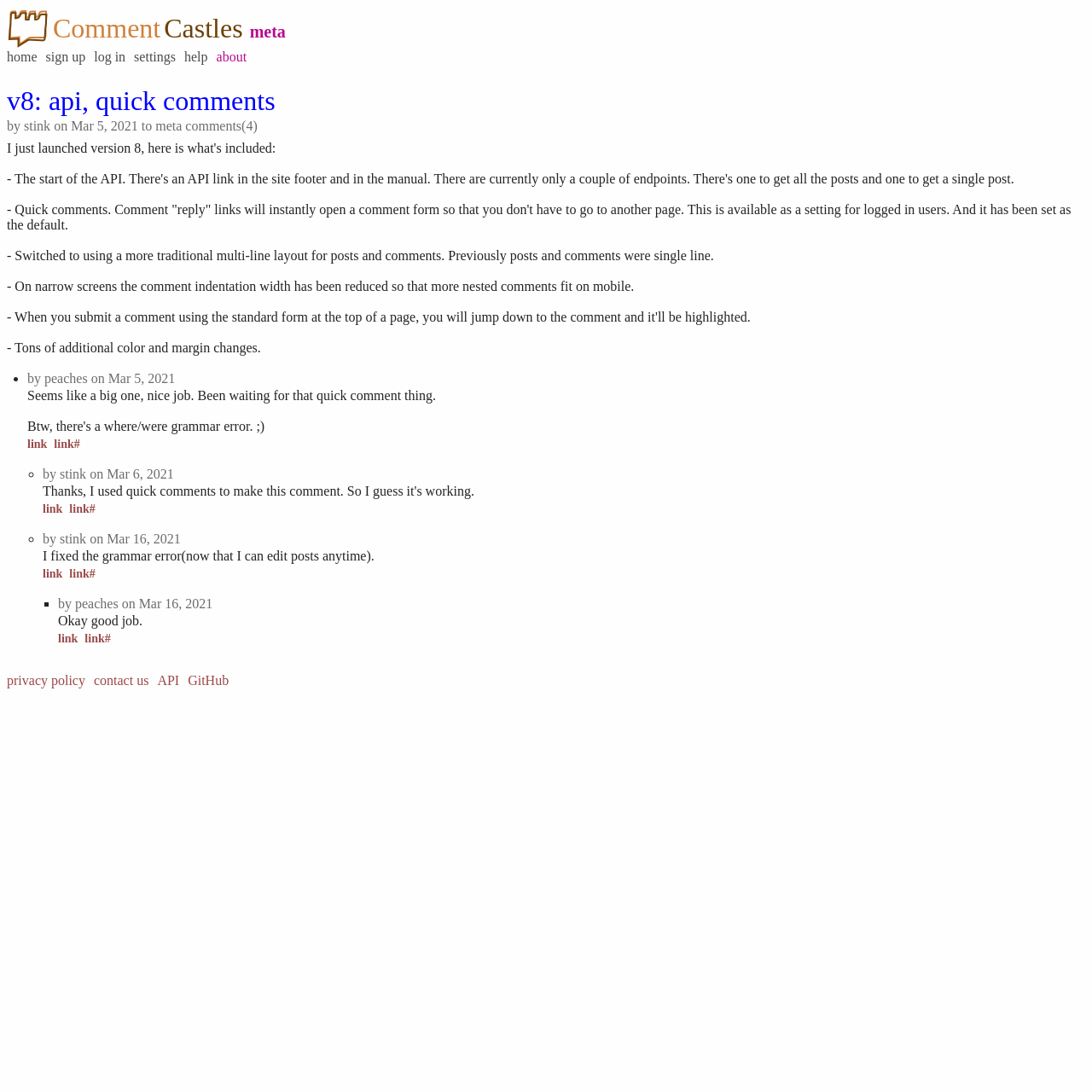Find the bounding box coordinates of the element I should click to carry out the following instruction: "View the 'API' page".

[0.144, 0.616, 0.164, 0.63]